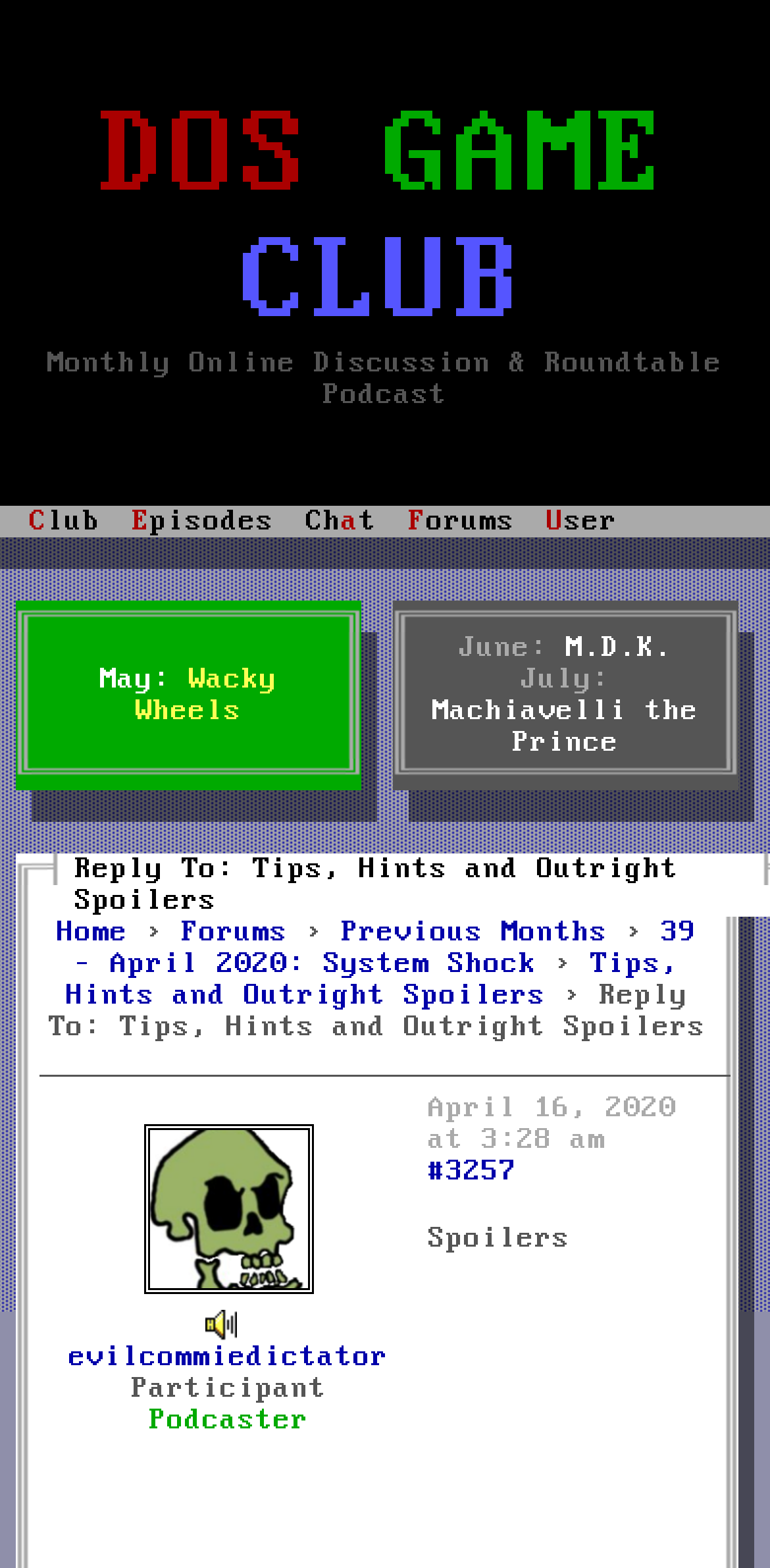Generate a thorough caption detailing the webpage content.

The webpage is about the DOS Game Club, a monthly discussion and roundtable podcast that covers classic DOS games. At the top, there is a prominent link to the DOS Game Club's monthly online discussion and roundtable podcast. Below this, there are five headings: "Club", "Episodes", "Chat", "Forums", and "User", which are evenly spaced and aligned horizontally.

On the left side, there is a list of months, including May, June, and July, each followed by a link to a specific game, such as Wacky Wheels, M.D.K., and Machiavelli the Prince. These links are stacked vertically, with the months and game titles clearly labeled.

In the middle of the page, there is a heading "Reply To: Tips, Hints and Outright Spoilers" followed by a series of links, including "Home", "Forums", and "Previous Months". There is also a link to a specific episode, "39 – April 2020: System Shock".

On the right side, there is a section dedicated to a podcast participant, evilcommiedictator, with a label "Podcast Participant" and a title "Podcaster". Below this, there is a timestamp "April 16, 2020 at 3:28 am" and a link to a comment "#3257". The section is concluded with a label "Spoilers" and some empty space.

Overall, the webpage is organized into clear sections, with prominent headings and links to specific games, episodes, and discussions. The layout is clean and easy to navigate, with a focus on providing access to various resources and discussions related to the DOS Game Club.